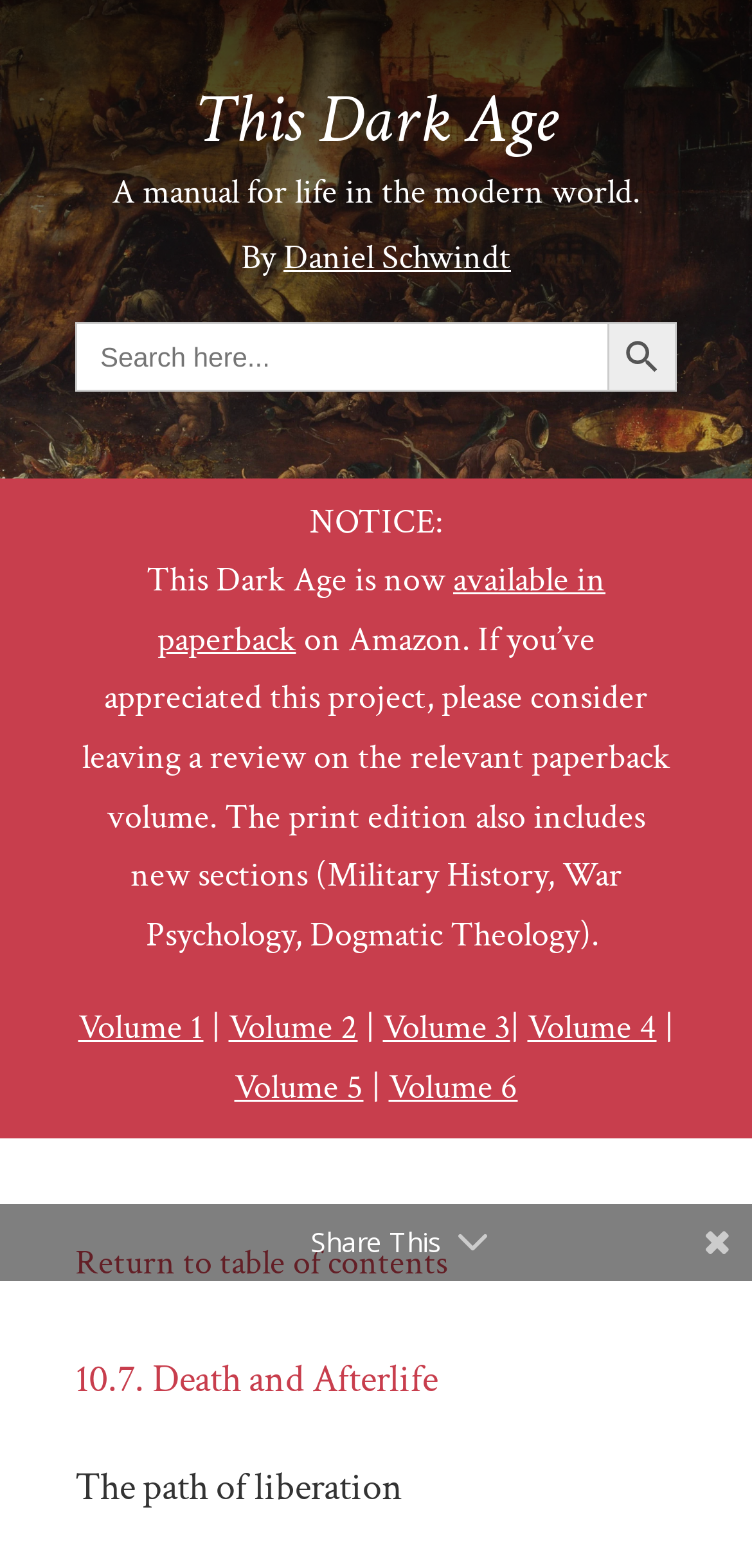Please locate the bounding box coordinates of the element that needs to be clicked to achieve the following instruction: "Learn about Death and Afterlife". The coordinates should be four float numbers between 0 and 1, i.e., [left, top, right, bottom].

[0.1, 0.864, 0.582, 0.896]